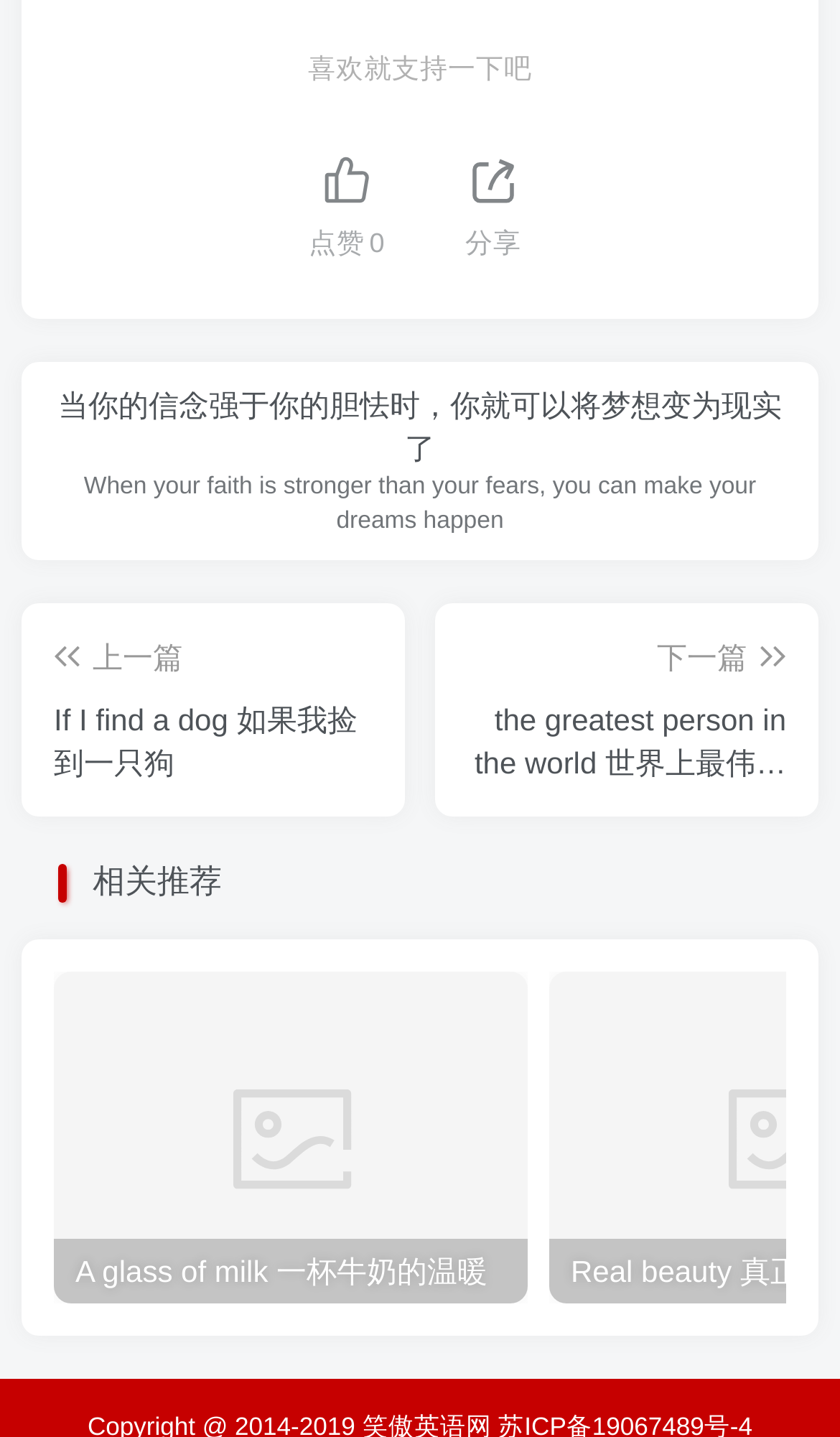What is the relationship between the two quotes?
Please analyze the image and answer the question with as much detail as possible.

The two quotes '当你的信念强于你的胆怯时，你就可以将梦想变为现实了' and 'When your faith is stronger than your fears, you can make your dreams happen' are translations of each other, with the first one being in Chinese and the second one being in English.